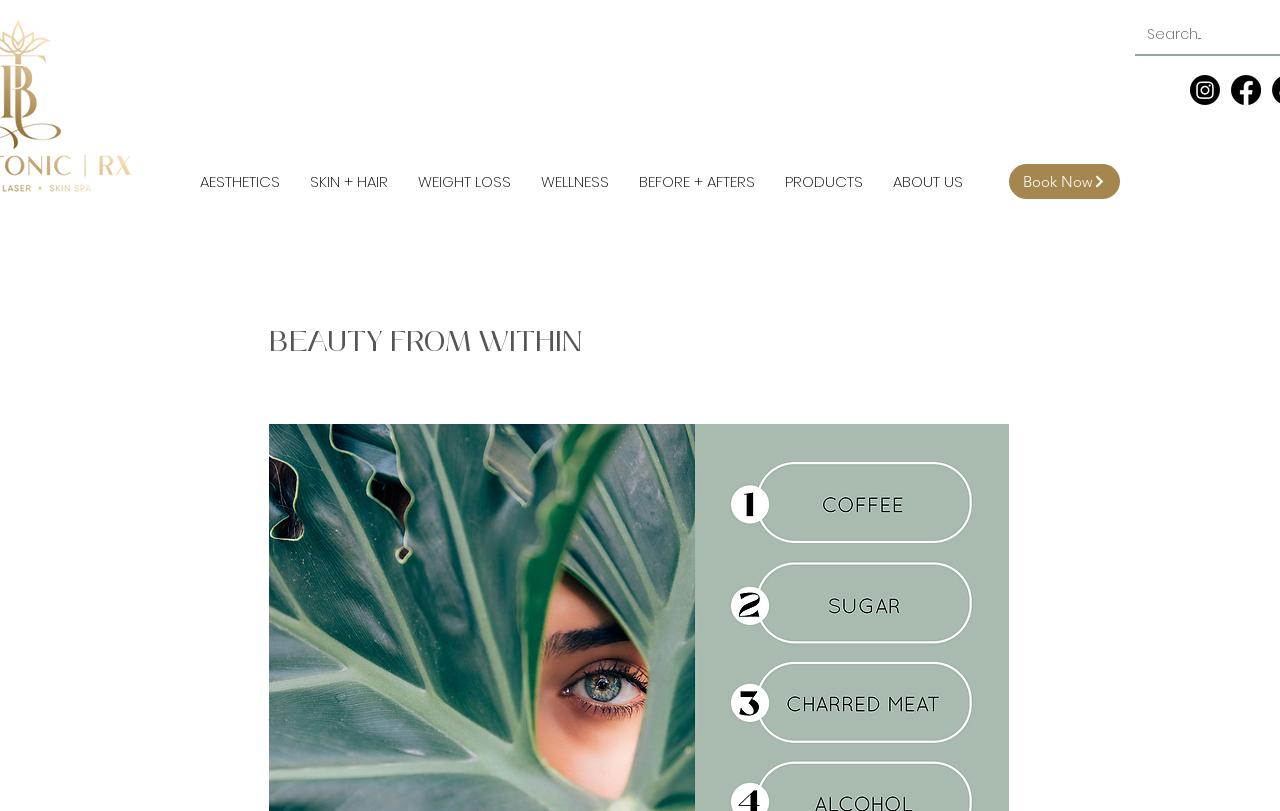Answer the question in a single word or phrase:
Is there a 'Book Now' button on the page?

Yes